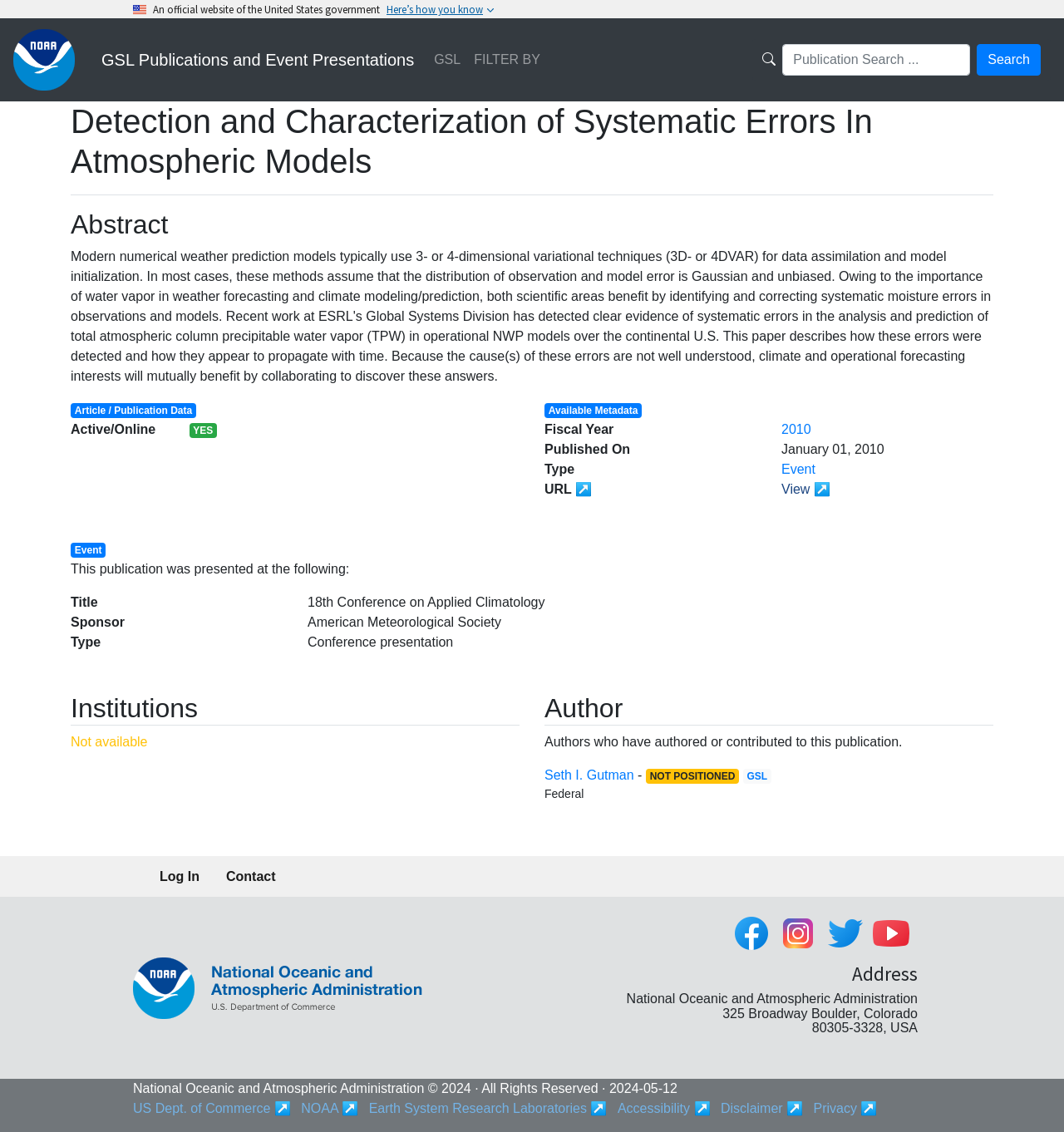Find the bounding box coordinates of the element to click in order to complete this instruction: "Search for publications". The bounding box coordinates must be four float numbers between 0 and 1, denoted as [left, top, right, bottom].

[0.735, 0.039, 0.912, 0.067]